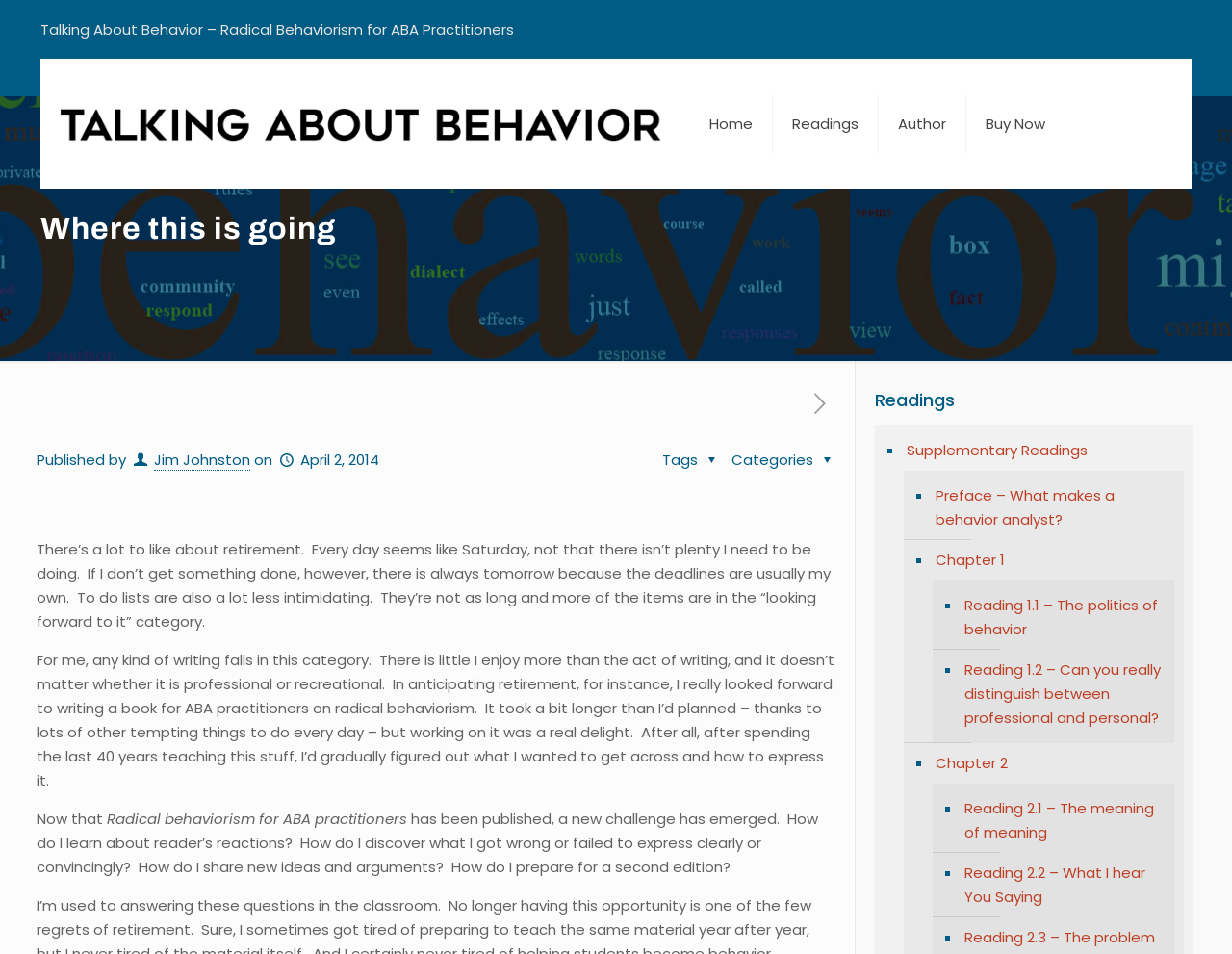Look at the image and answer the question in detail:
What is the category of the post?

The category of the post is not explicitly mentioned on the webpage, but it can be inferred that it is related to radical behaviorism and ABA practitioners.